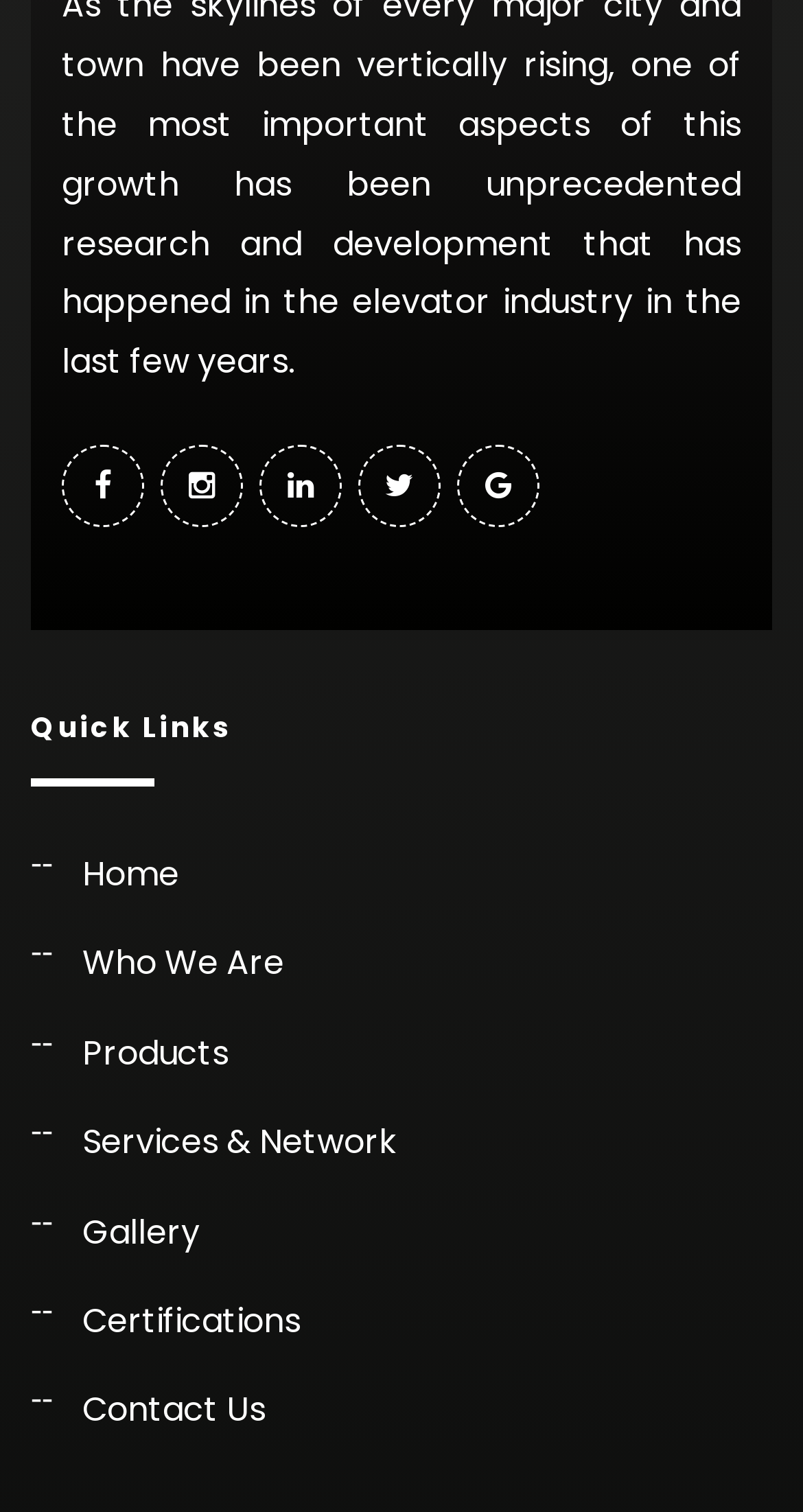Please reply with a single word or brief phrase to the question: 
What is the first quick link?

Home